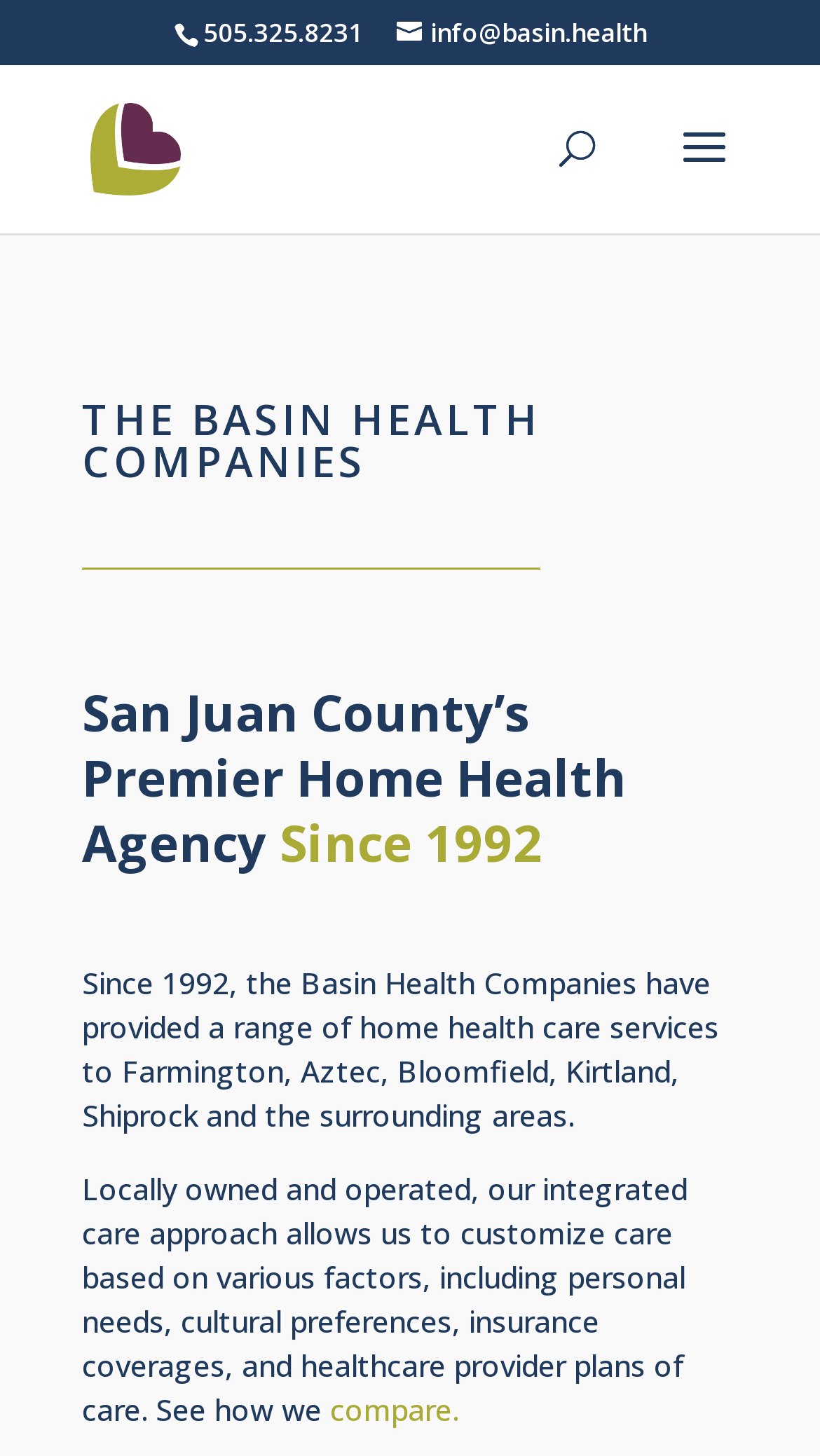Determine the bounding box for the described HTML element: "compare.". Ensure the coordinates are four float numbers between 0 and 1 in the format [left, top, right, bottom].

[0.392, 0.954, 0.559, 0.981]